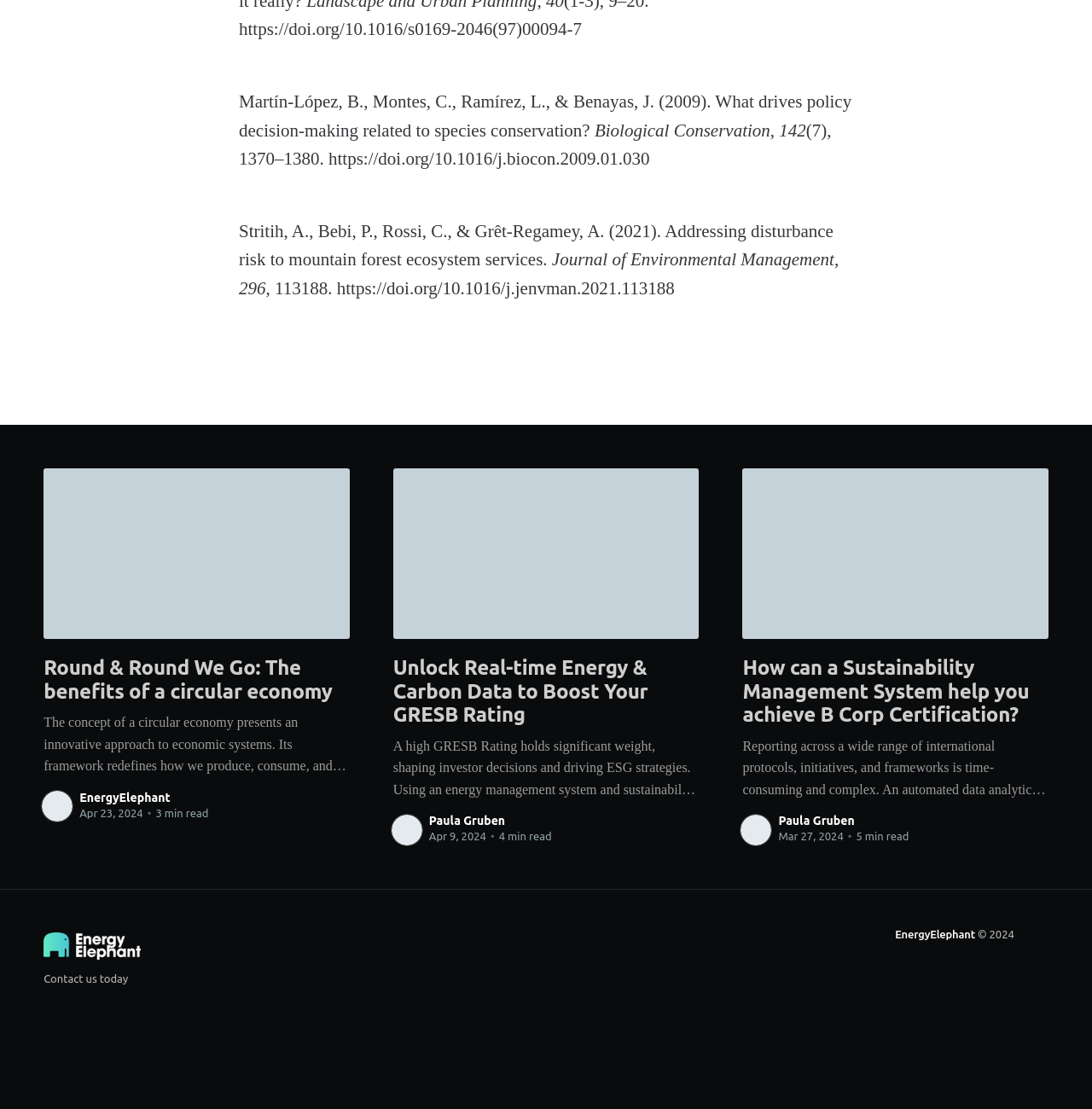Given the element description "EnergyElephant" in the screenshot, predict the bounding box coordinates of that UI element.

[0.82, 0.837, 0.893, 0.848]